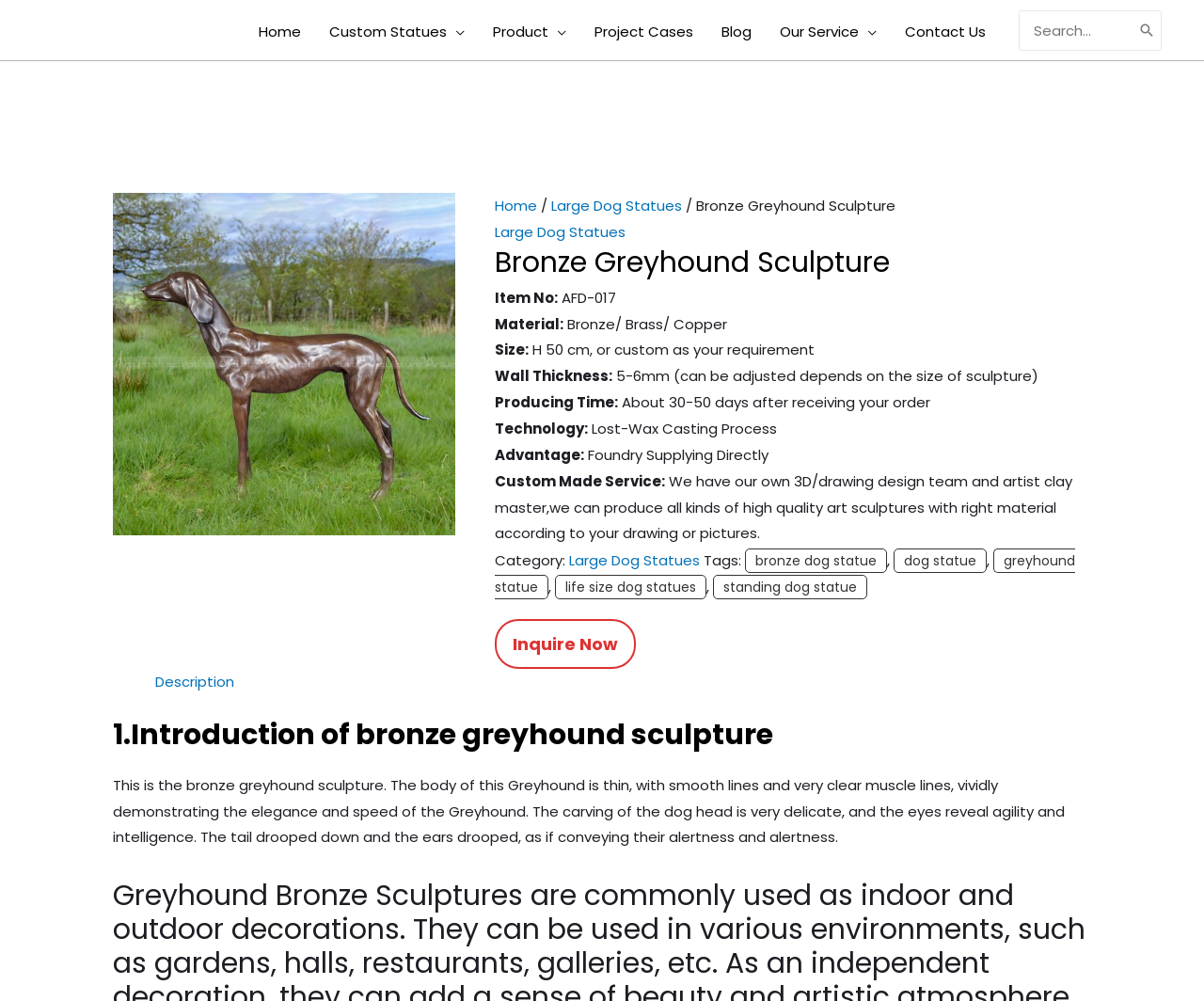Based on what you see in the screenshot, provide a thorough answer to this question: What is the size of the sculpture?

I found the answer by looking at the 'Size:' section on the webpage, which states that the size is 'H 50 cm, or custom as your requirement'.